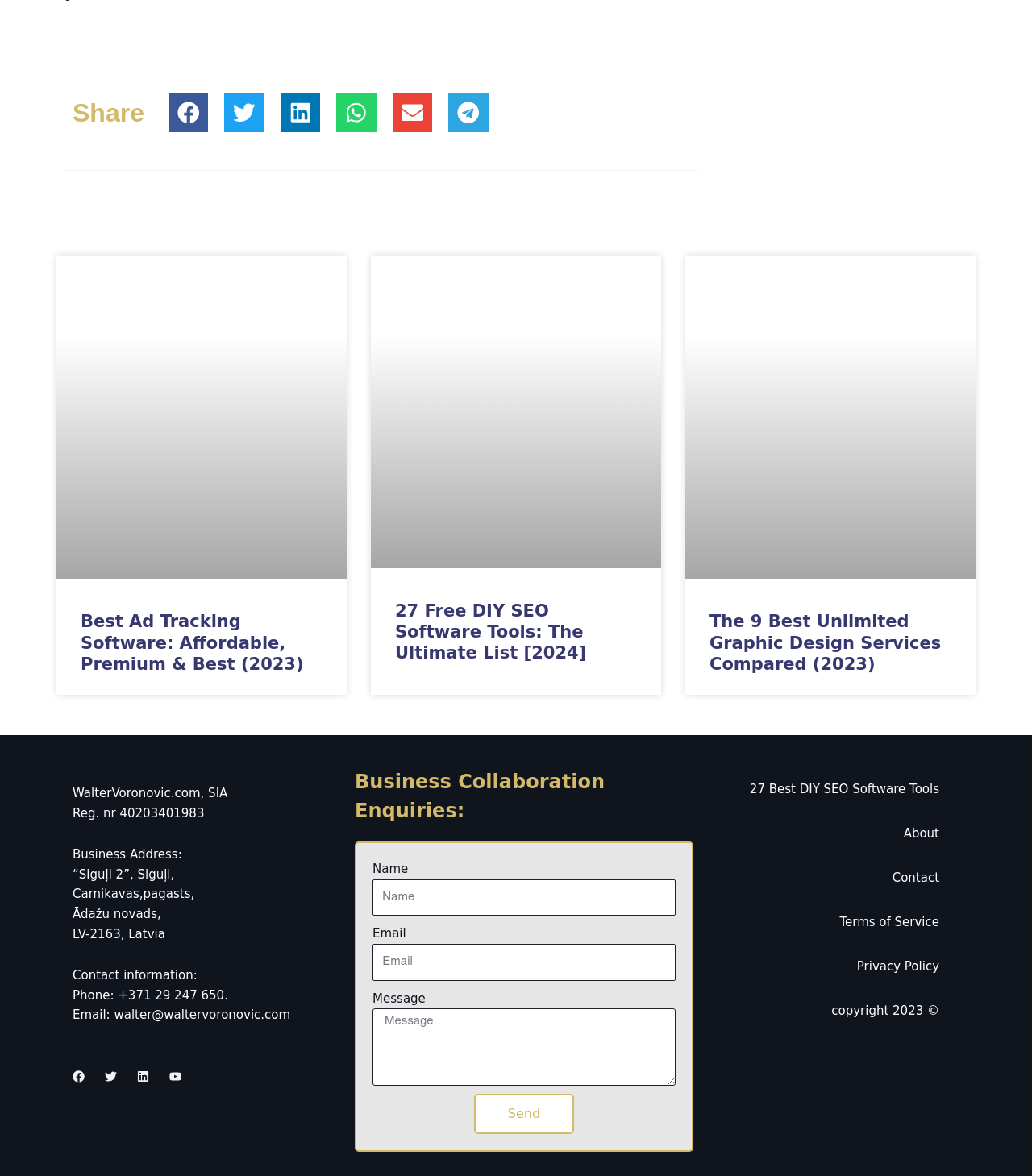Please specify the bounding box coordinates for the clickable region that will help you carry out the instruction: "Visit the About page".

[0.852, 0.694, 0.934, 0.724]